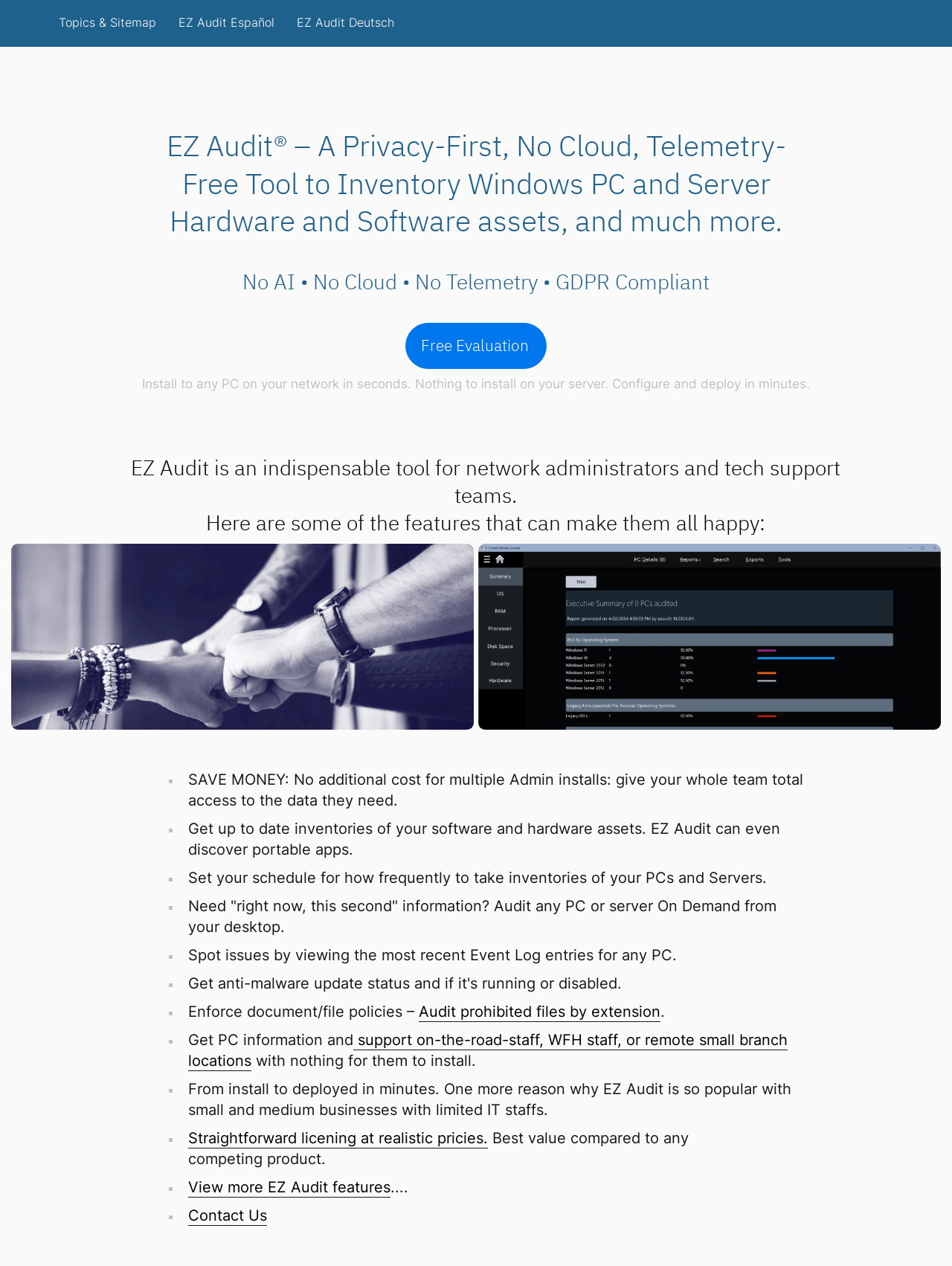Locate the UI element described by View more EZ Audit features in the provided webpage screenshot. Return the bounding box coordinates in the format (top-left x, top-left y, bottom-right x, bottom-right y), ensuring all values are between 0 and 1.

[0.198, 0.931, 0.41, 0.946]